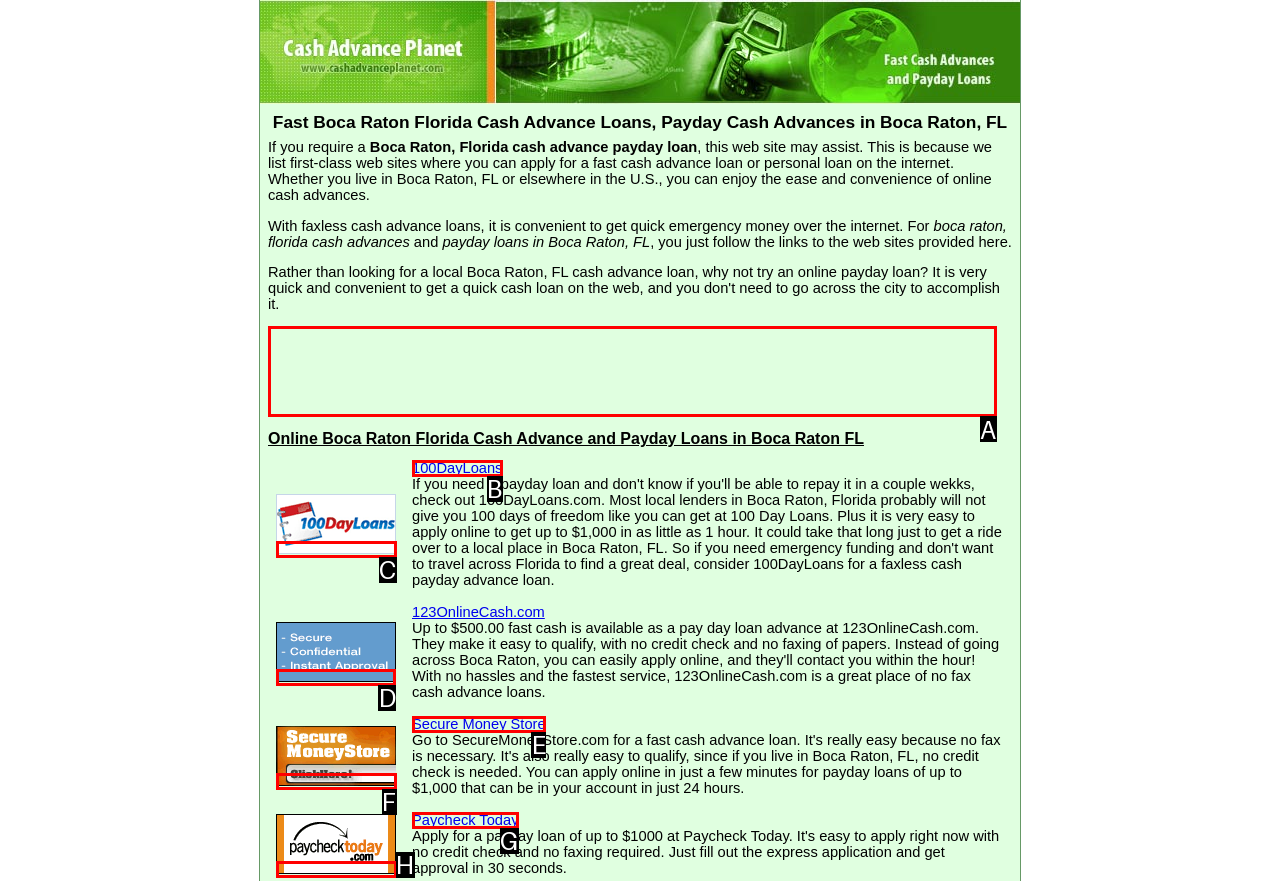From the available options, which lettered element should I click to complete this task: Get online payday cash advance in Boca Raton?

D